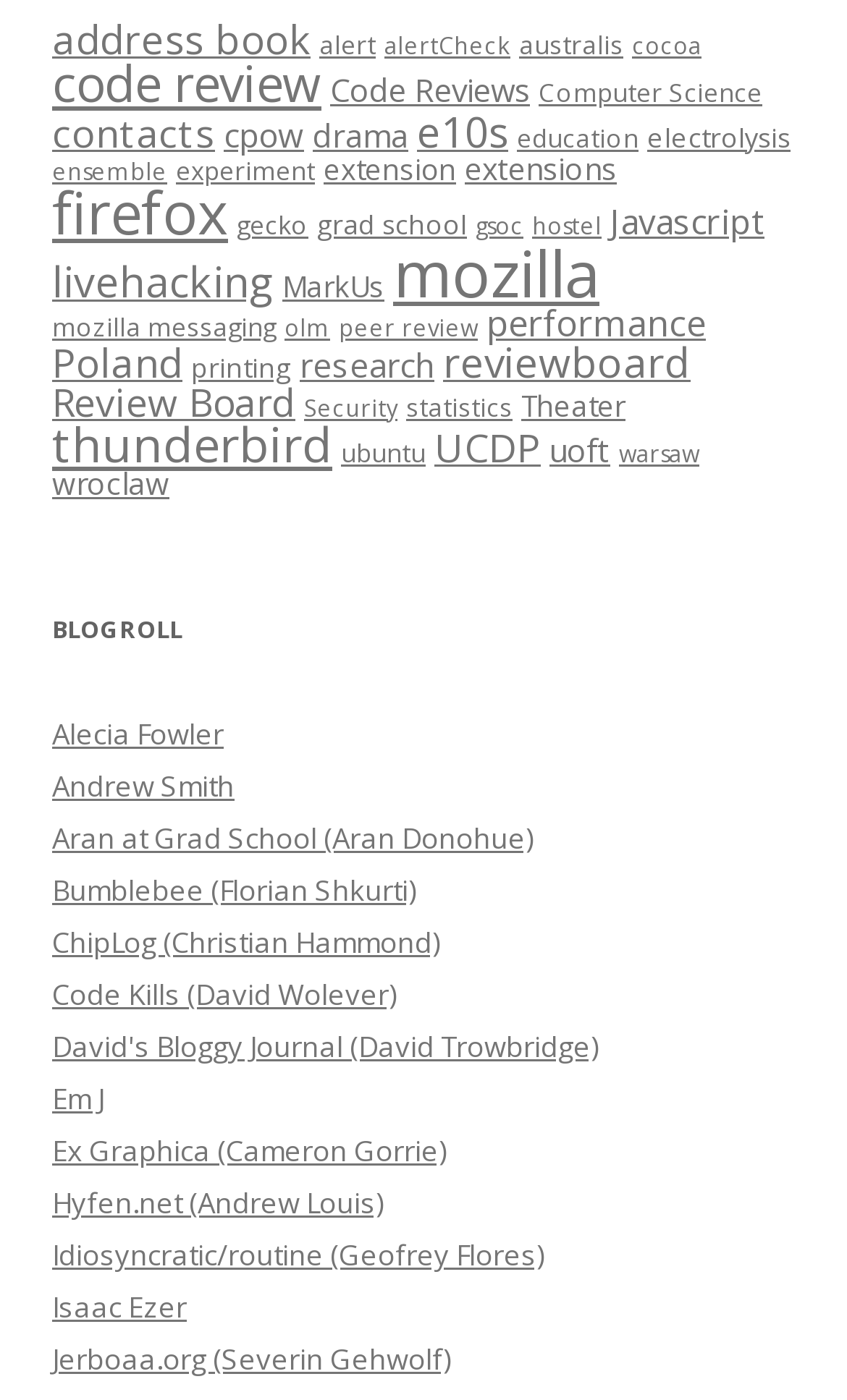Find the bounding box coordinates for the element that must be clicked to complete the instruction: "Click the category button". The coordinates should be four float numbers between 0 and 1, indicated as [left, top, right, bottom].

None